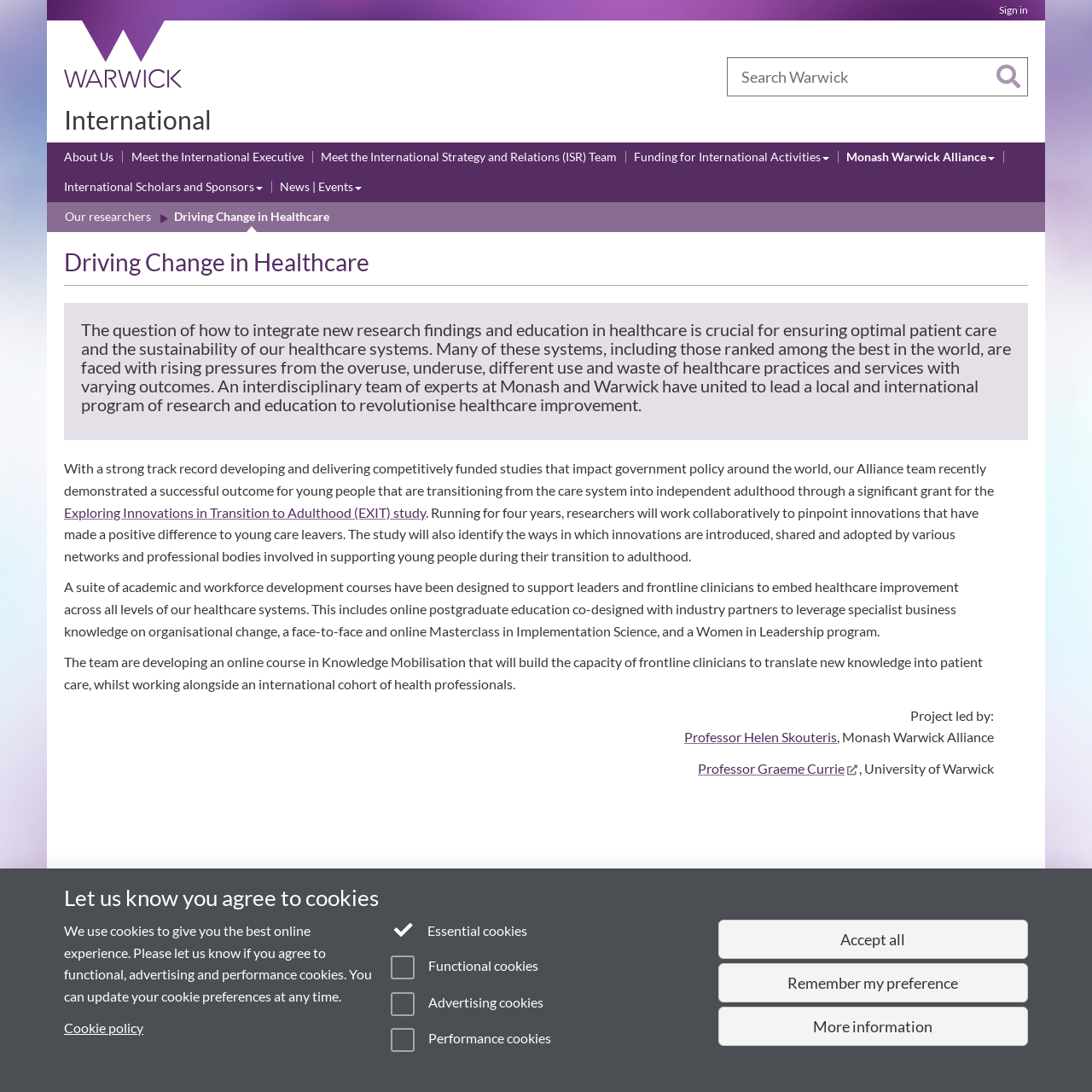Please determine the bounding box coordinates for the UI element described as: "Tools and Tips".

None